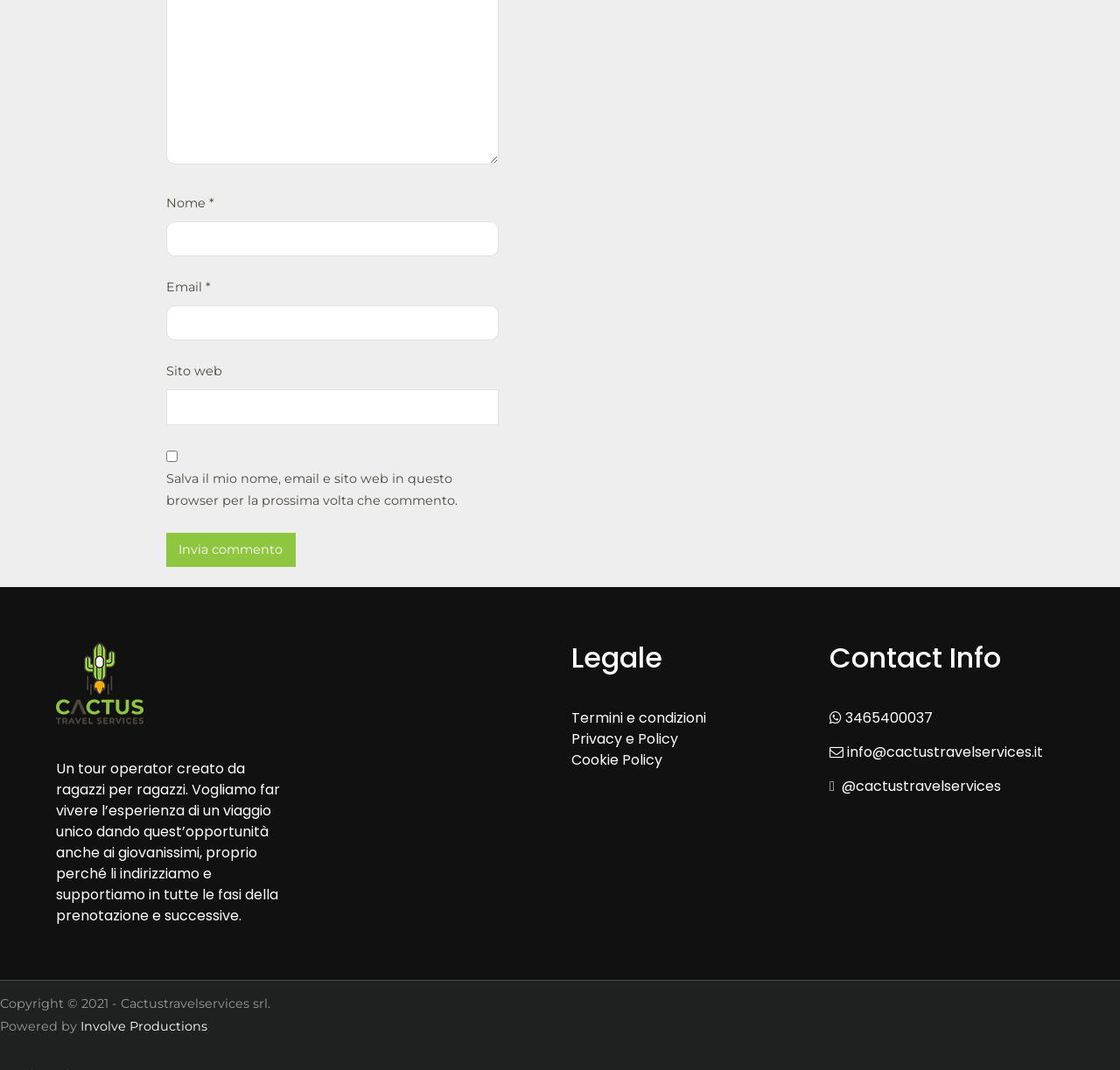Please specify the bounding box coordinates of the element that should be clicked to execute the given instruction: 'Download the app'. Ensure the coordinates are four float numbers between 0 and 1, expressed as [left, top, right, bottom].

None